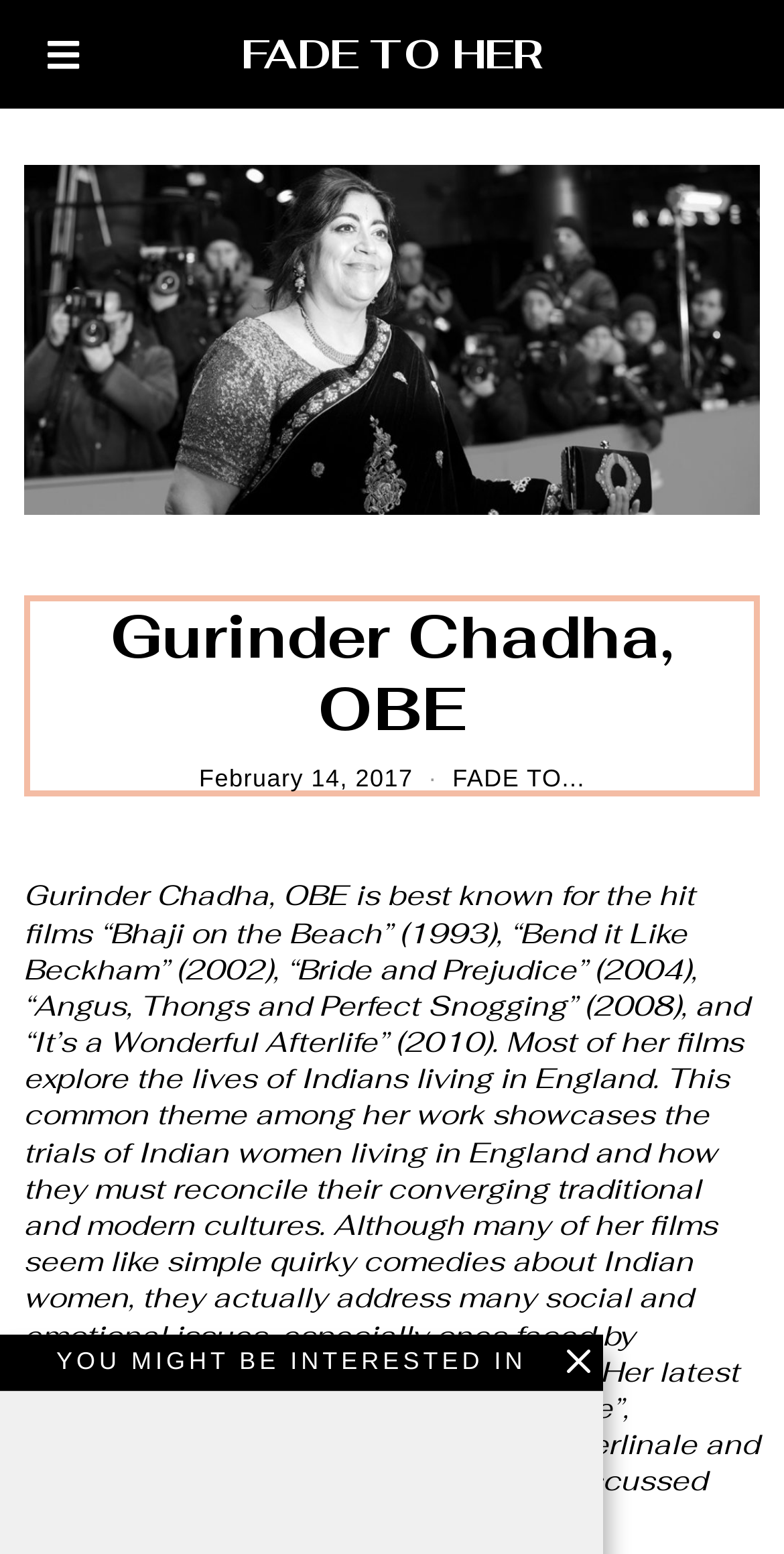What is the title of Gurinder Chadha's latest film?
Provide a one-word or short-phrase answer based on the image.

Viceroy's House